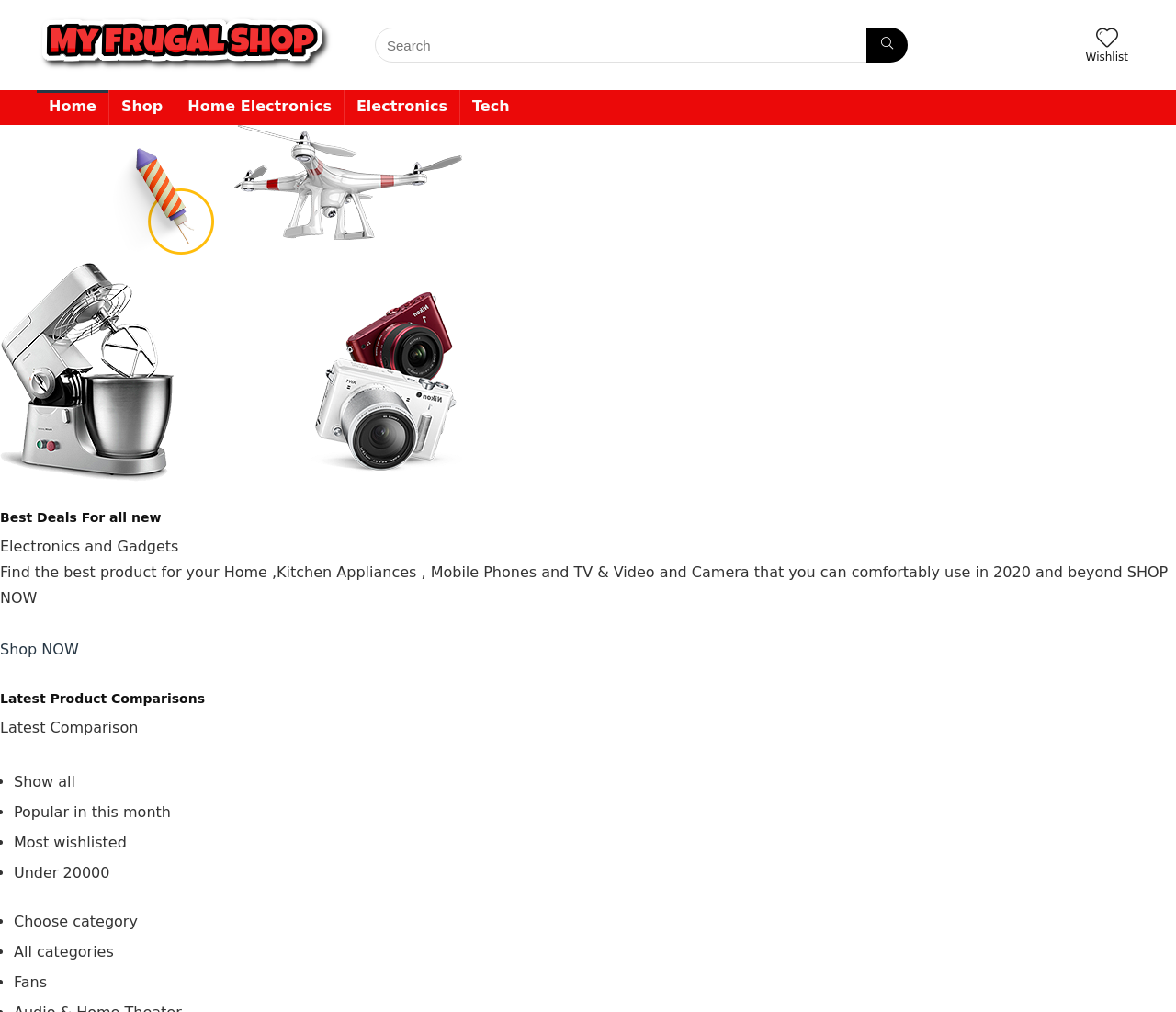Find and specify the bounding box coordinates that correspond to the clickable region for the instruction: "Search for products".

[0.319, 0.027, 0.772, 0.062]